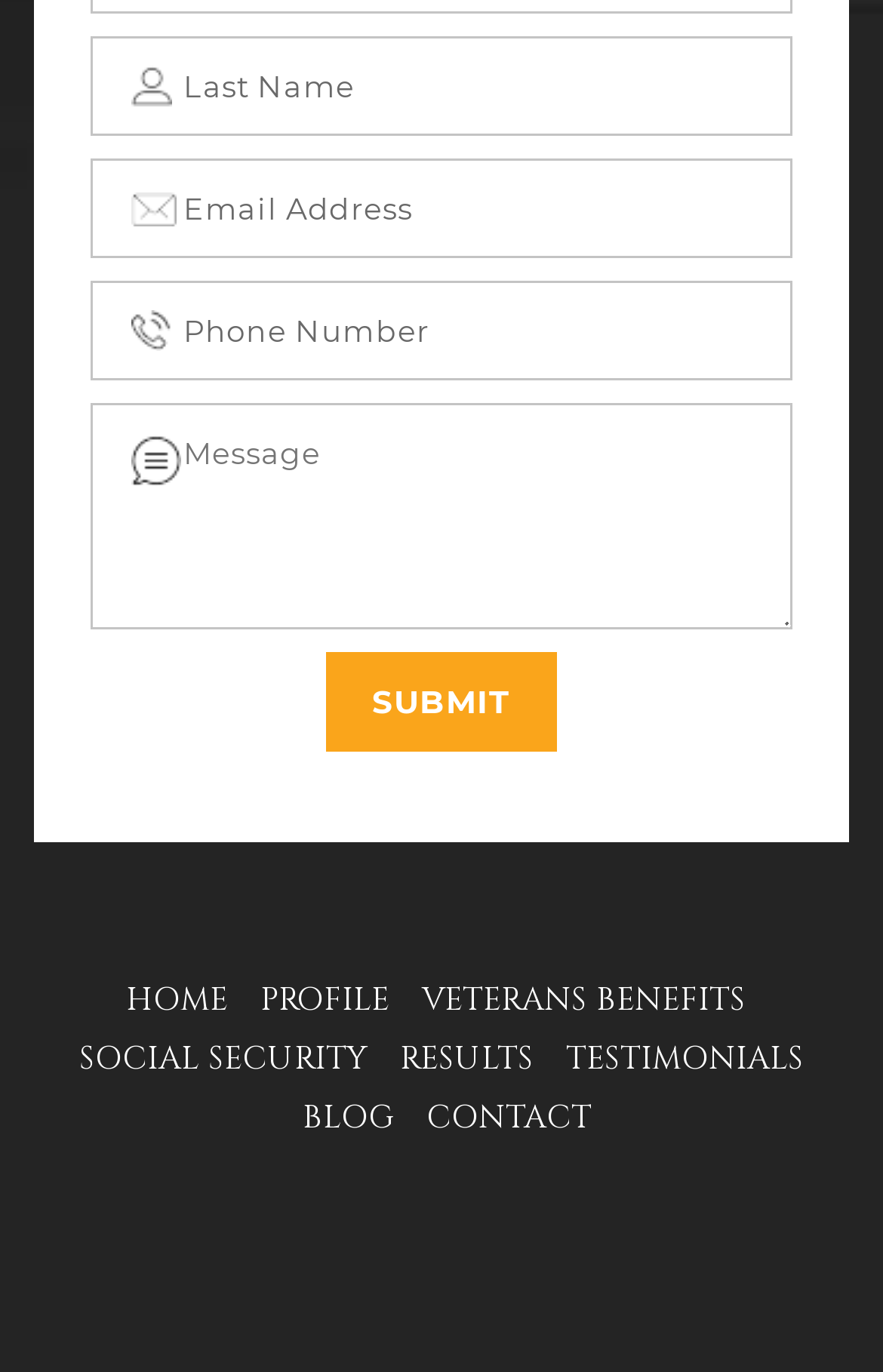Please indicate the bounding box coordinates for the clickable area to complete the following task: "Enter password". The coordinates should be specified as four float numbers between 0 and 1, i.e., [left, top, right, bottom].

[0.103, 0.116, 0.897, 0.188]